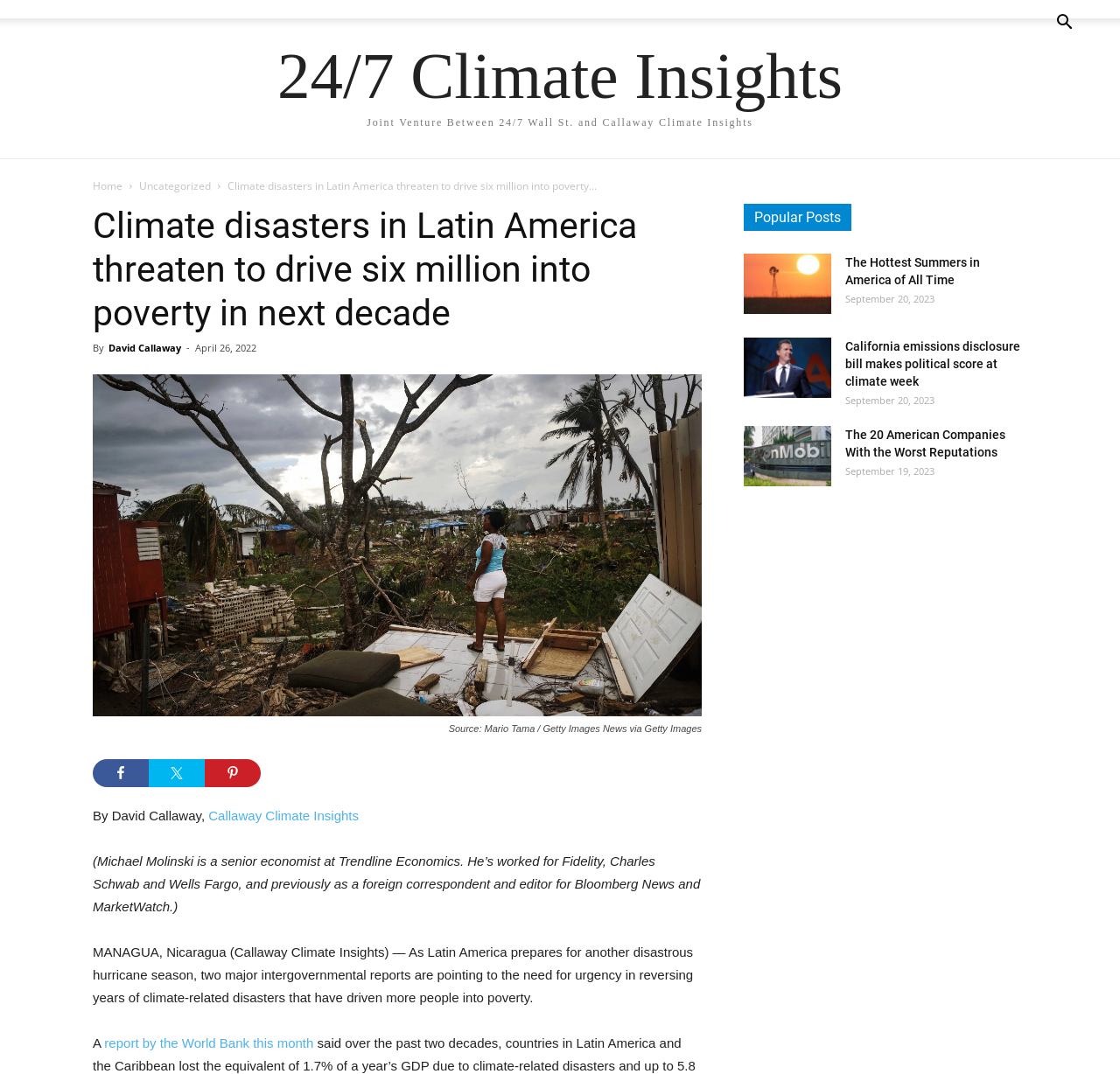Explain the webpage in detail, including its primary components.

This webpage appears to be a news article about climate disasters in Latin America. At the top, there is a button with an icon on the right side, and a link to "24/7 Climate Insights Joint Venture Between 24/7 Wall St. and Callaway Climate Insights" on the left side. Below this, there are three links: "Home", "Uncategorized", and a title "Climate disasters in Latin America threaten to drive six million into poverty in next decade". 

The main article is divided into sections. The first section has a heading with the same title as the webpage, followed by the author's name "David Callaway" and the date "April 26, 2022". Below this, there is a large image with a caption "Source: Mario Tama / Getty Images News via Getty Images". 

The article then continues with a block of text, followed by three social media sharing links with icons for Facebook, Twitter, and Pinterest. Below this, there is a byline with the author's name and affiliation, and a brief description of the author. 

The main content of the article is a long block of text that discusses the impact of climate disasters on poverty in Latin America, citing reports from the World Bank and other sources. 

On the right side of the page, there is a section labeled "Popular Posts" with three links to other articles, each with a heading, a brief summary, and an image. The articles are about the hottest summers in America, a California emissions disclosure bill, and the 20 American companies with the worst reputations. Each article has a date stamp, ranging from September 19 to 20, 2023.